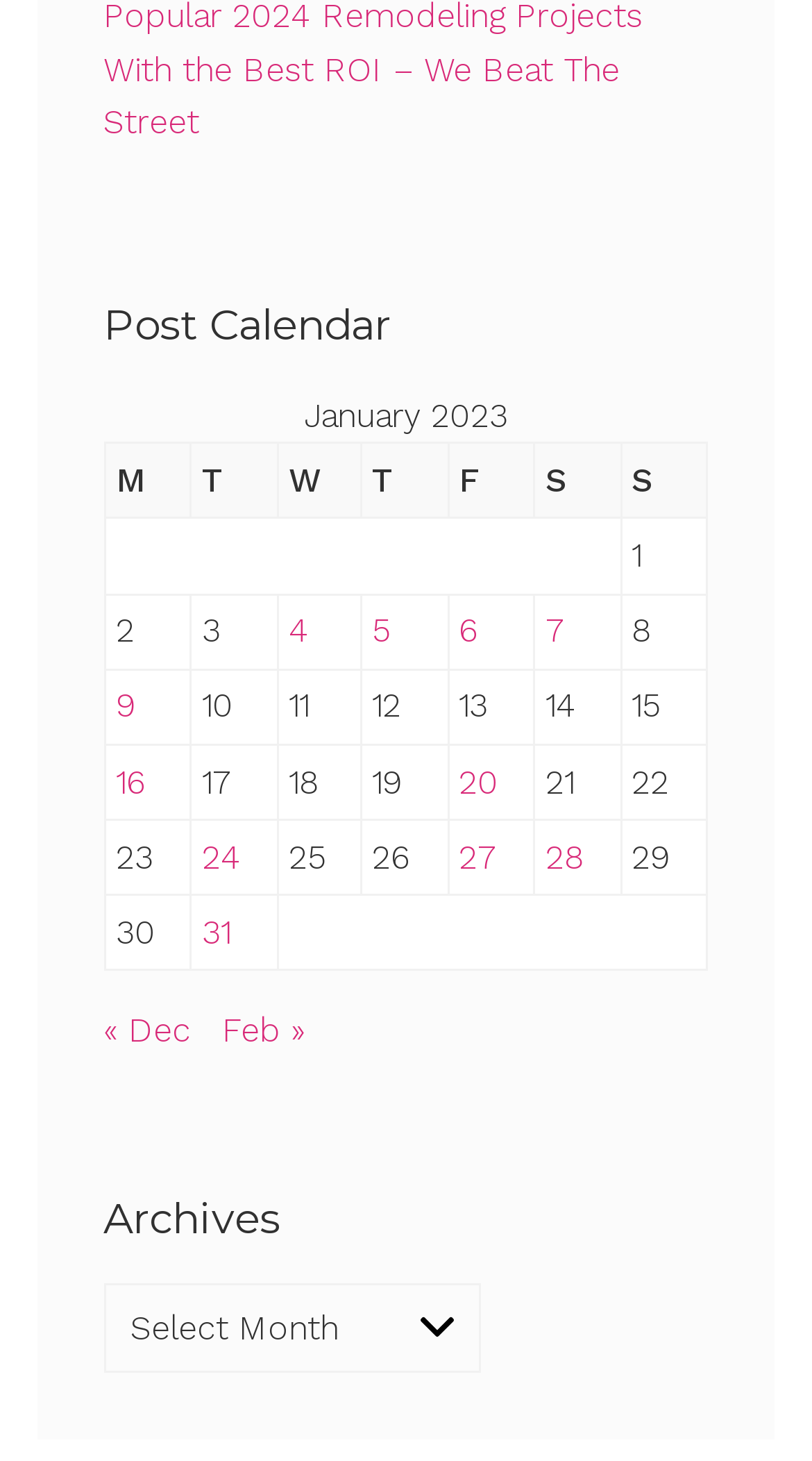Reply to the question with a single word or phrase:
What is the current month displayed?

January 2023